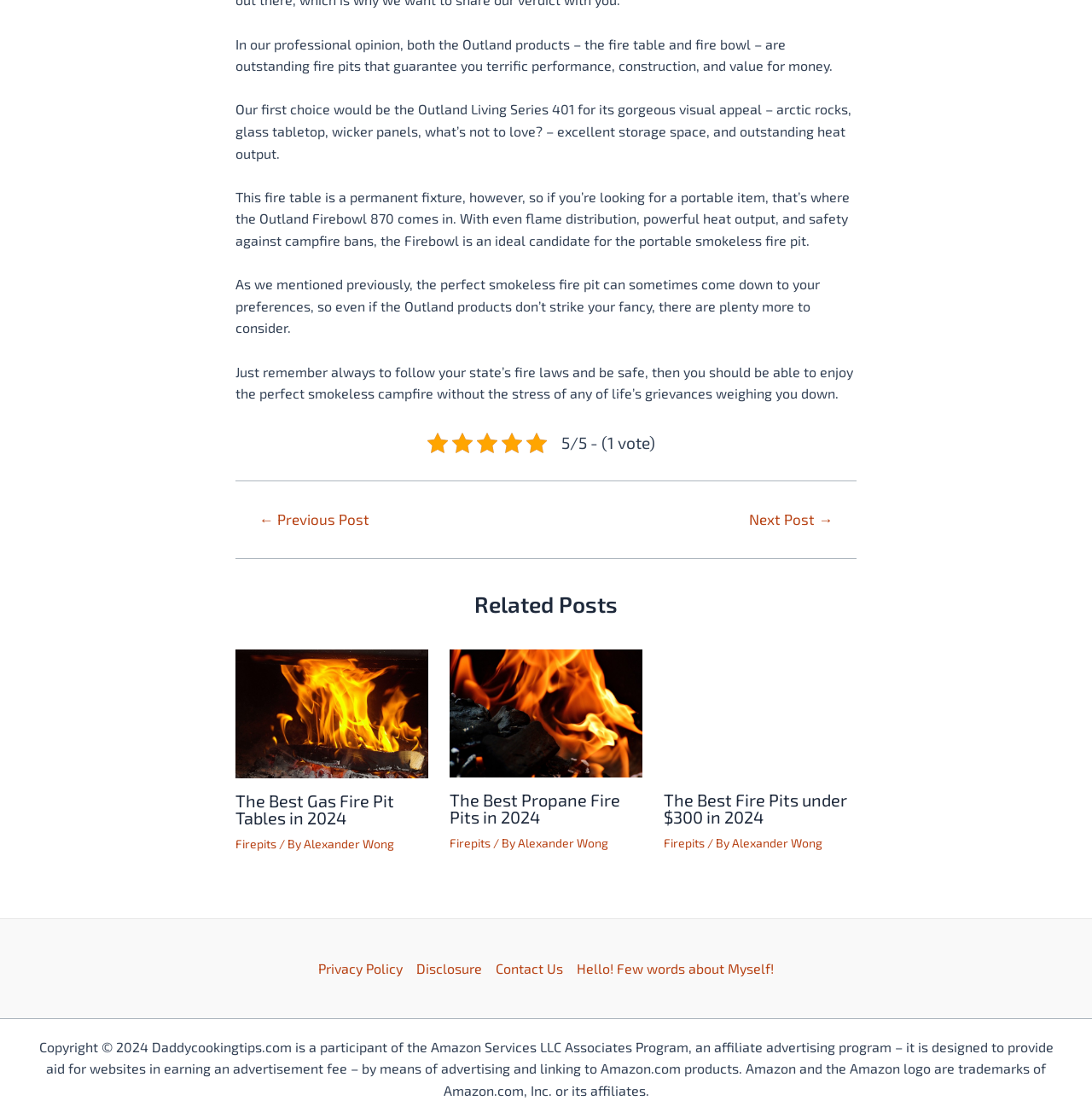Please find the bounding box coordinates of the element's region to be clicked to carry out this instruction: "View 'Related Posts'".

[0.216, 0.524, 0.784, 0.556]